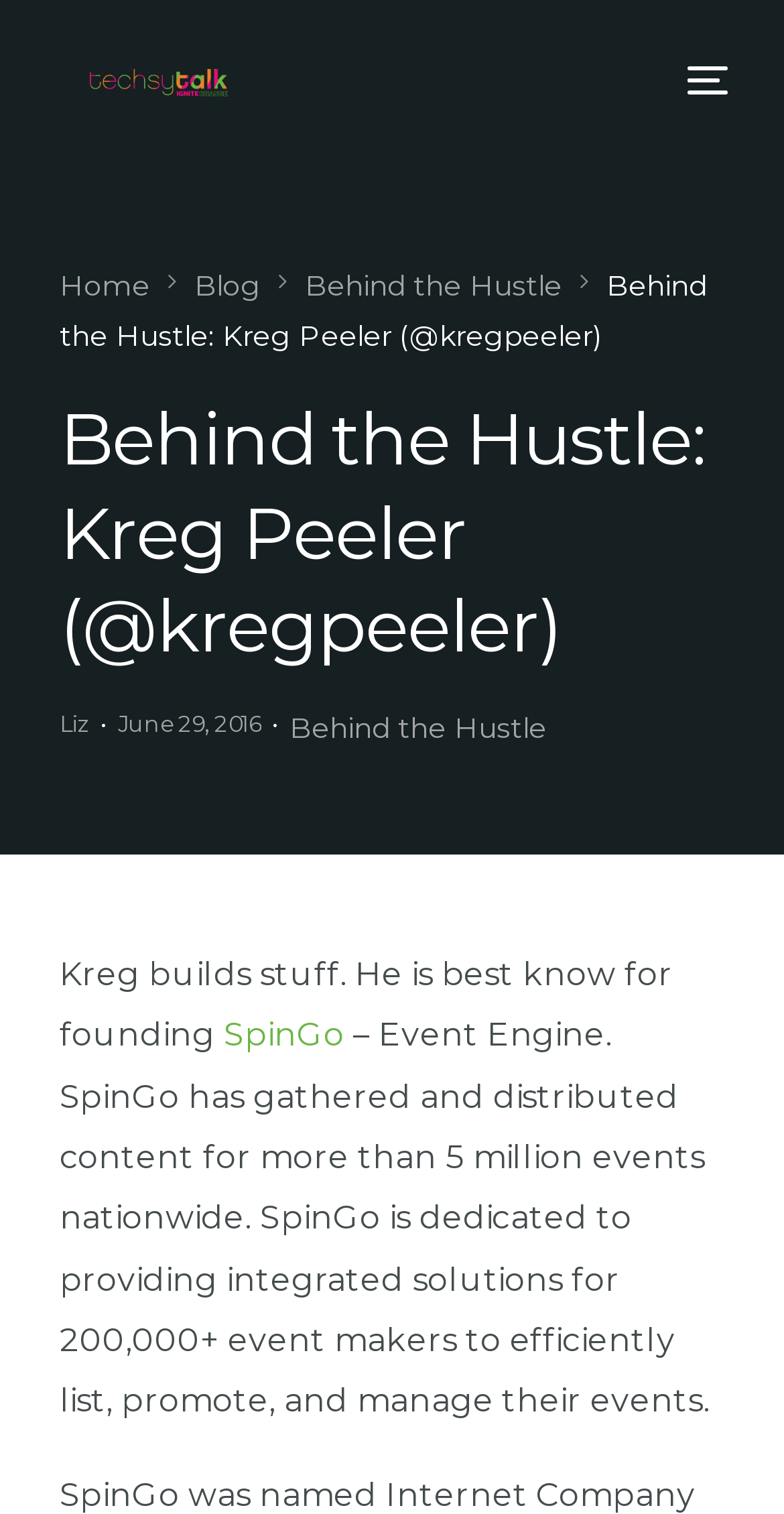Provide your answer in one word or a succinct phrase for the question: 
What is the date of the blog post?

June 29, 2016